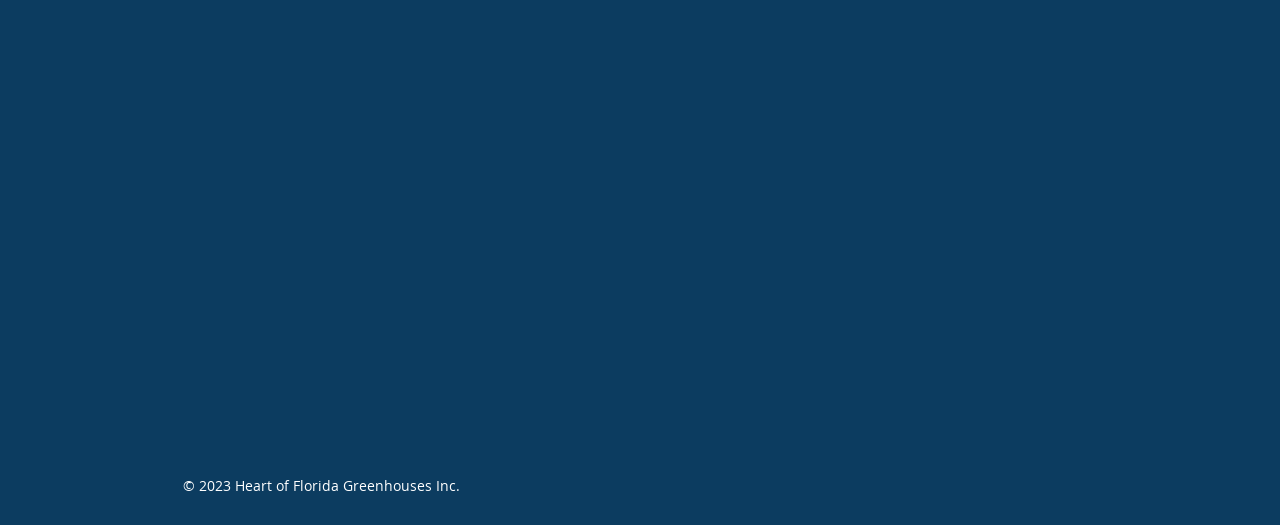What is the required information to submit the form?
From the screenshot, supply a one-word or short-phrase answer.

Email and Phone